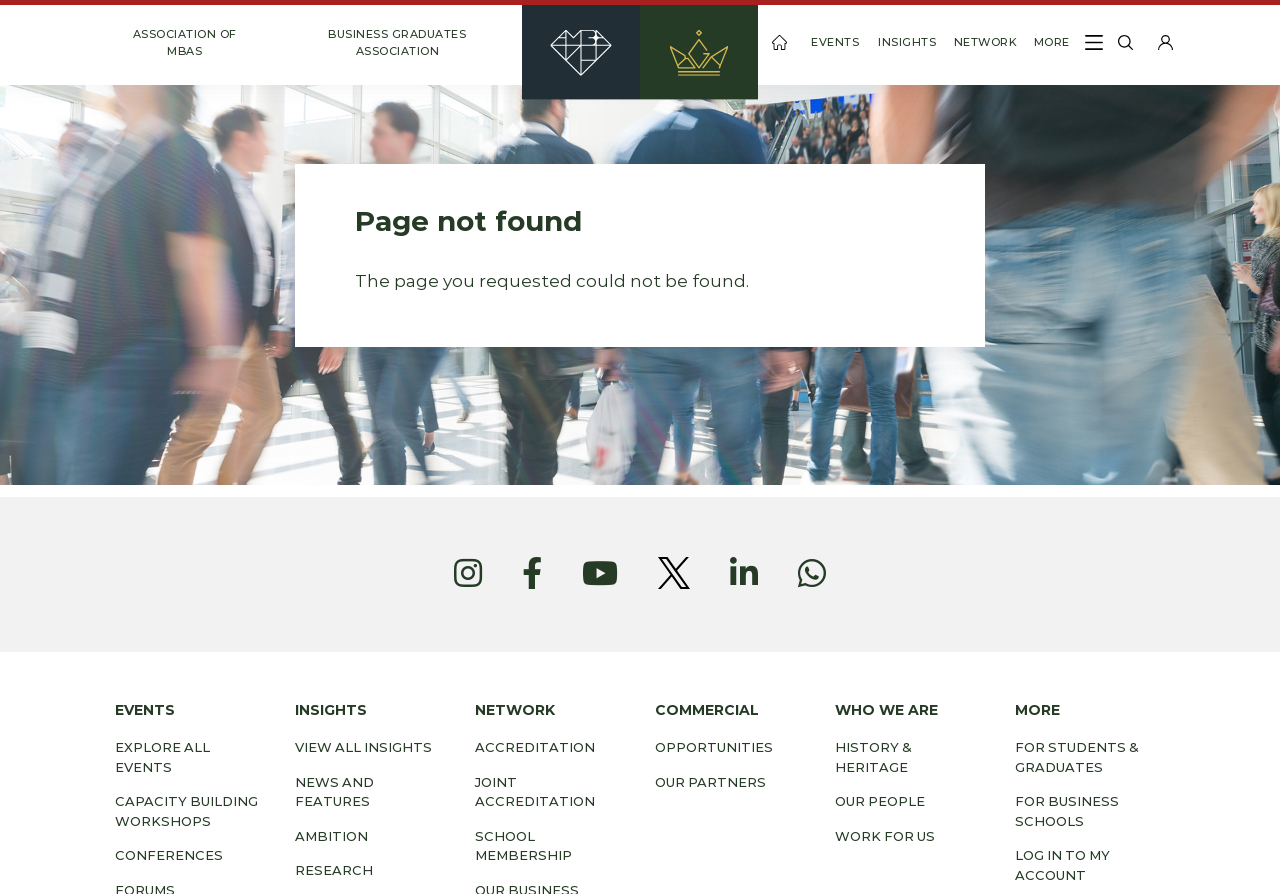Identify the bounding box coordinates of the part that should be clicked to carry out this instruction: "Log in to my account".

[0.793, 0.947, 0.91, 0.99]